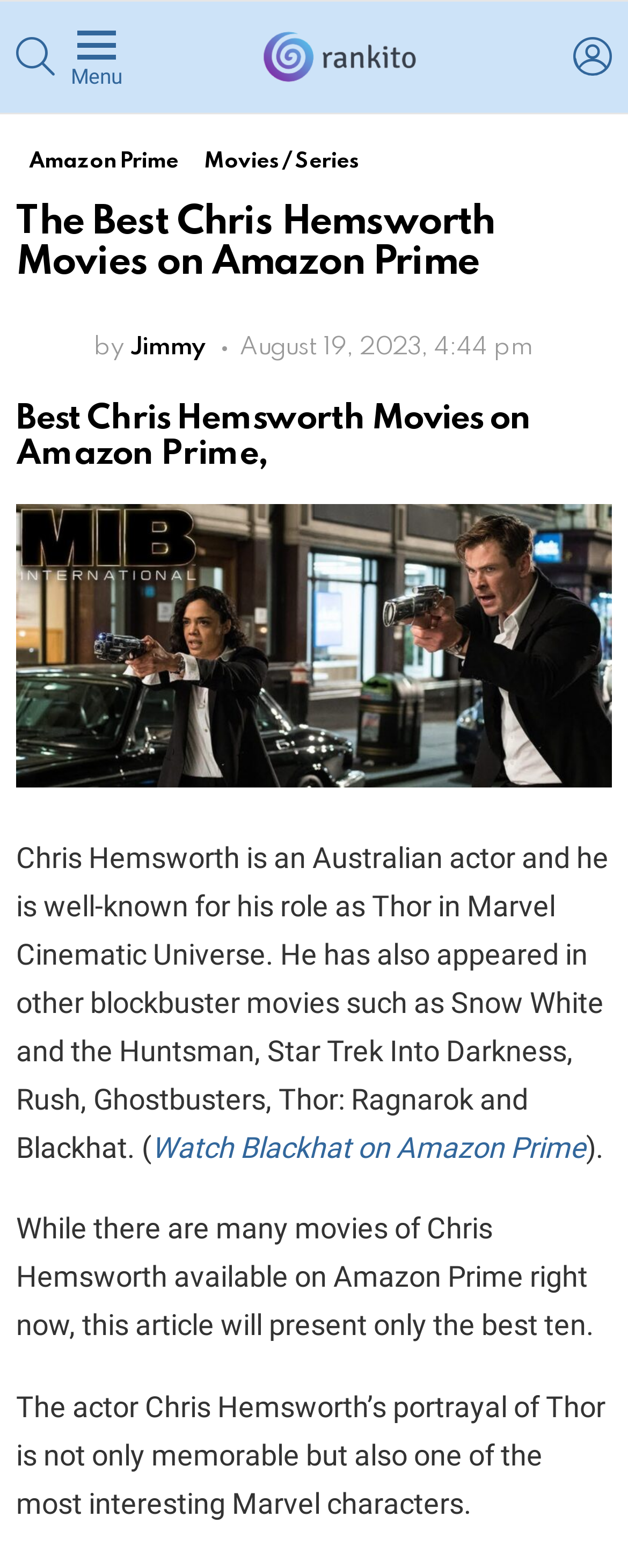What is Chris Hemsworth's role in Marvel Cinematic Universe?
By examining the image, provide a one-word or phrase answer.

Thor